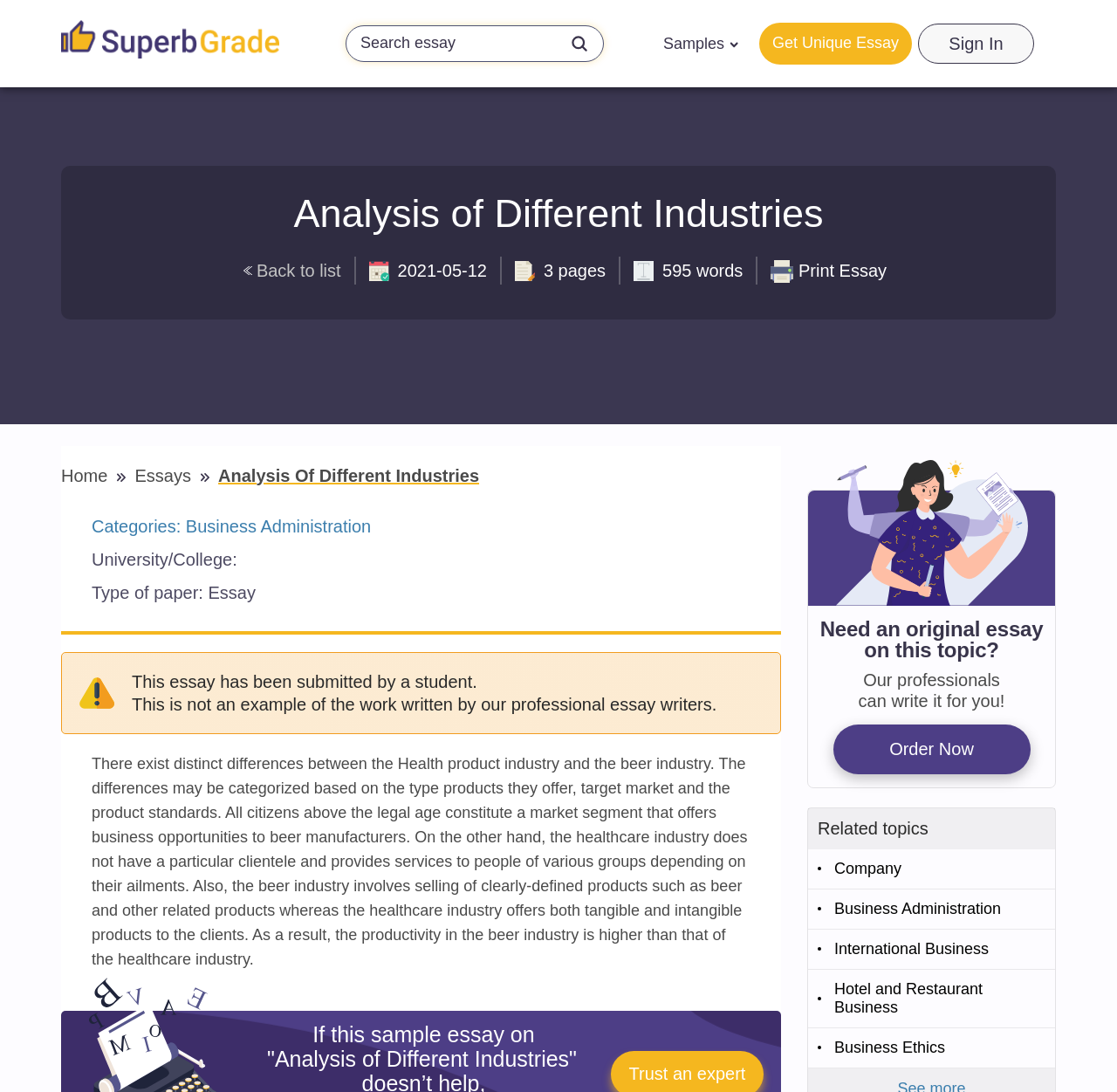Produce a meticulous description of the webpage.

This webpage is about an essay example on "Analysis of Different Industries" provided by SuperbGrade.com. At the top left, there is a logo of SuperbGrade.com, accompanied by a link to the website. Next to it, there is a search box with a placeholder text "Search essay". On the top right, there are links to "Samples" and "Sign In", as well as an image.

Below the top section, there is a heading "Analysis of Different Industries" followed by a link to "Back to list" and some metadata about the essay, including the date "2021-05-12", the number of pages "3 pages", and the number of words "595 words". There is also an image of a print icon and a link to "Print Essay".

On the left side, there is a navigation menu with links to "Home", "Essays", and other categories. Below the navigation menu, there is a section describing the essay, including the title, categories, university/college, and type of paper.

The main content of the webpage is the essay itself, which discusses the differences between the Health product industry and the beer industry. The essay is divided into paragraphs and provides a detailed analysis of the two industries.

At the bottom of the webpage, there is a section that offers a custom essay writing service. It includes a sample essay title "Analysis of Different Industries" and invites users to order a custom essay on the topic. There are also links to related topics, including "Company", "Business Administration", and others.